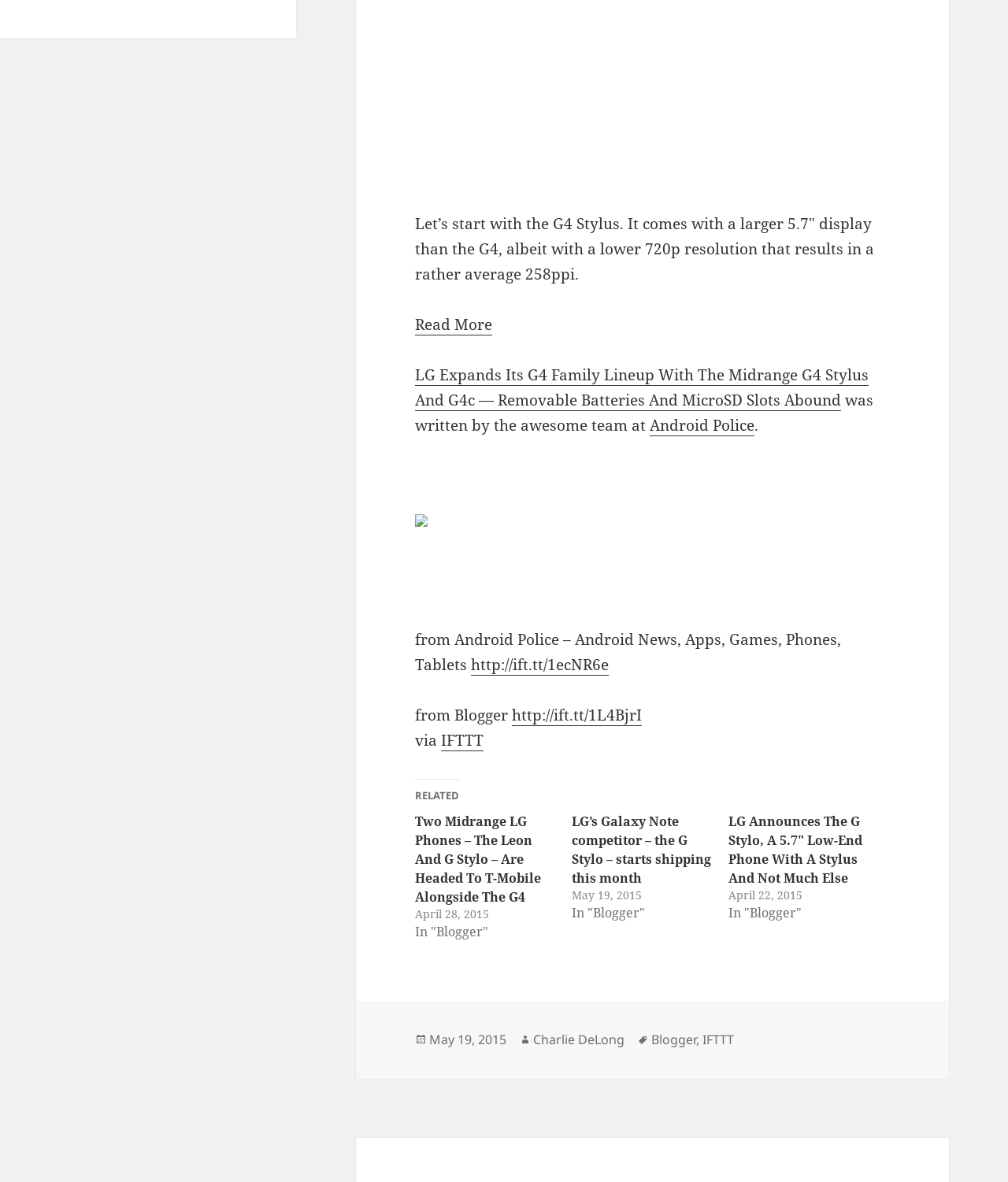Provide a one-word or one-phrase answer to the question:
What is the name of the author of the post?

Charlie DeLong